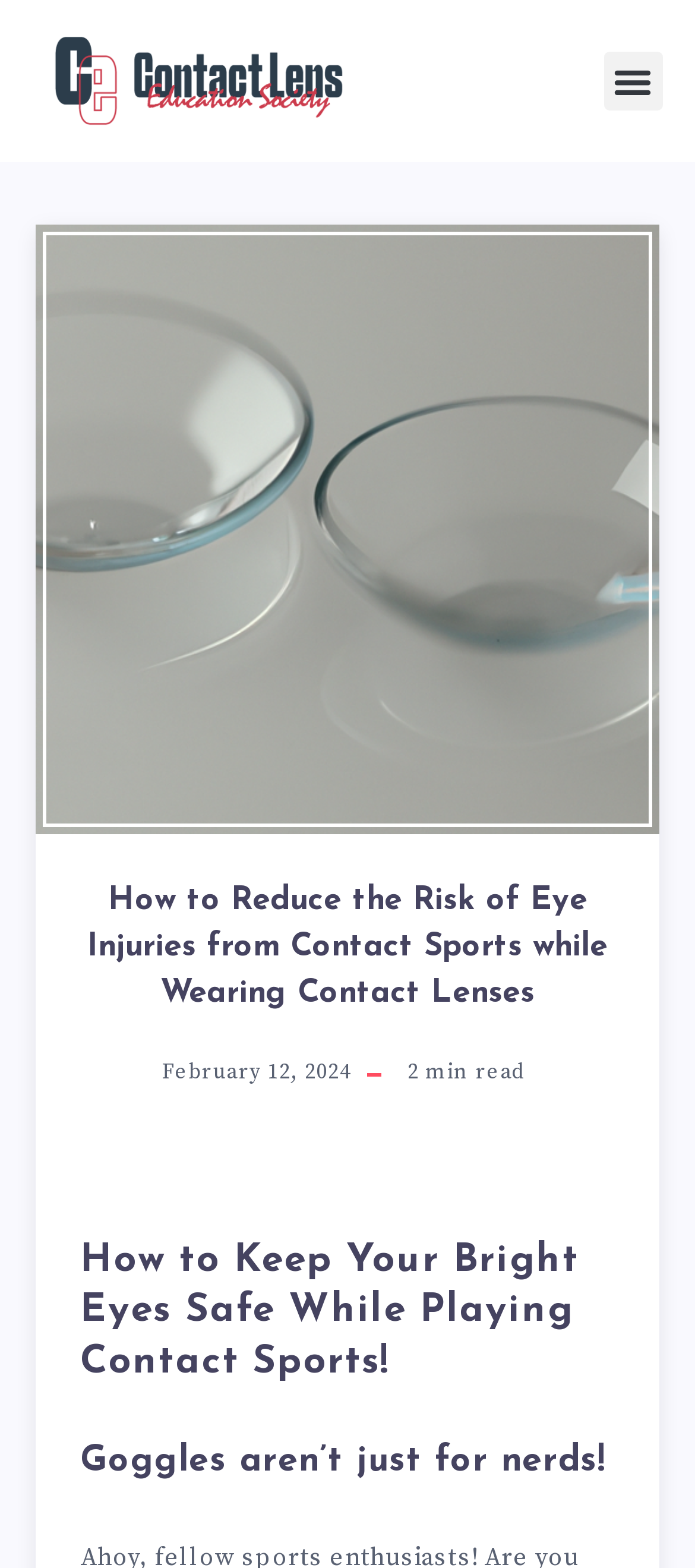What is the topic of the article?
Give a detailed explanation using the information visible in the image.

I determined the topic of the article by reading the headings and subheadings, which all relate to the safety of one's eyes while playing contact sports, particularly while wearing contact lenses.